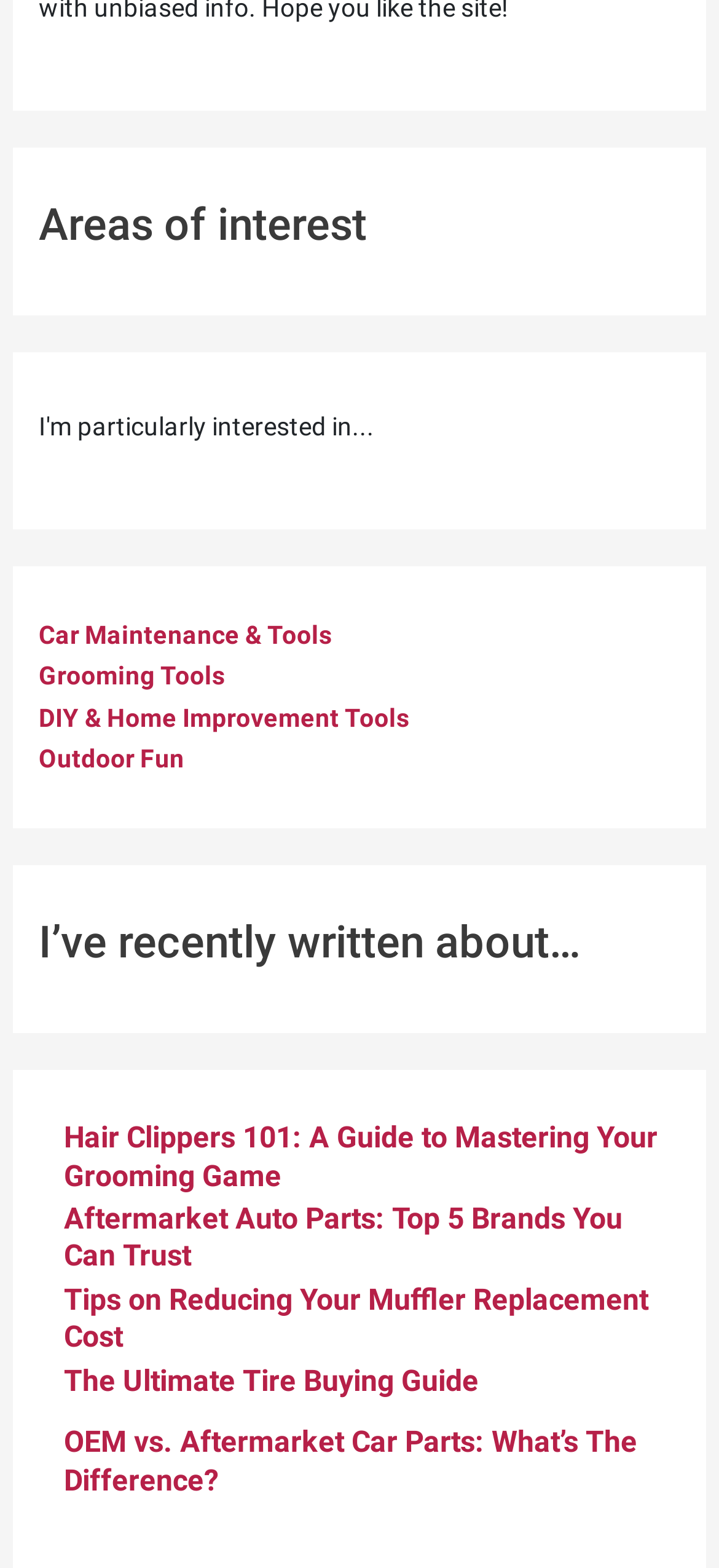Answer the following inquiry with a single word or phrase:
How many article links are listed?

5